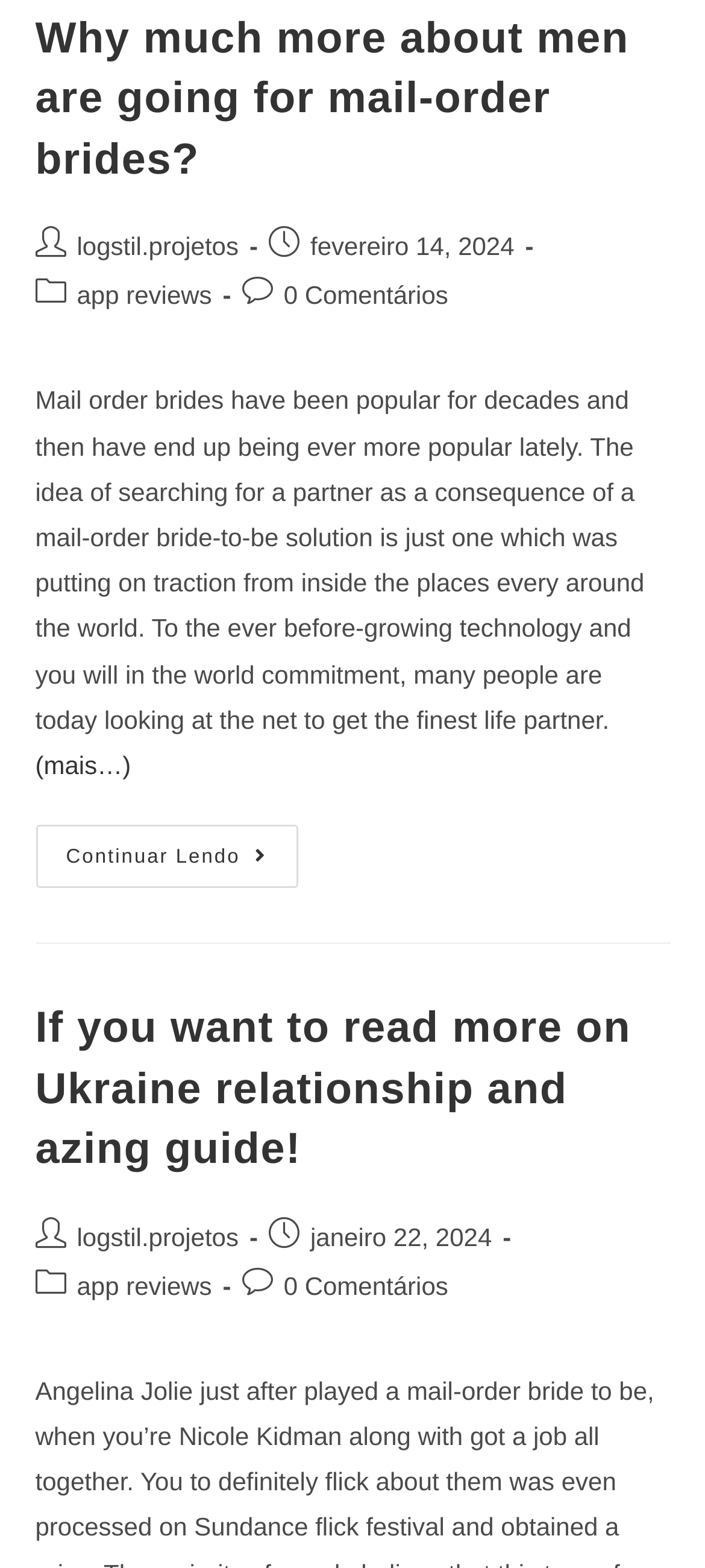Use a single word or phrase to answer the following:
Who is the author of the first post?

logstil.projetos